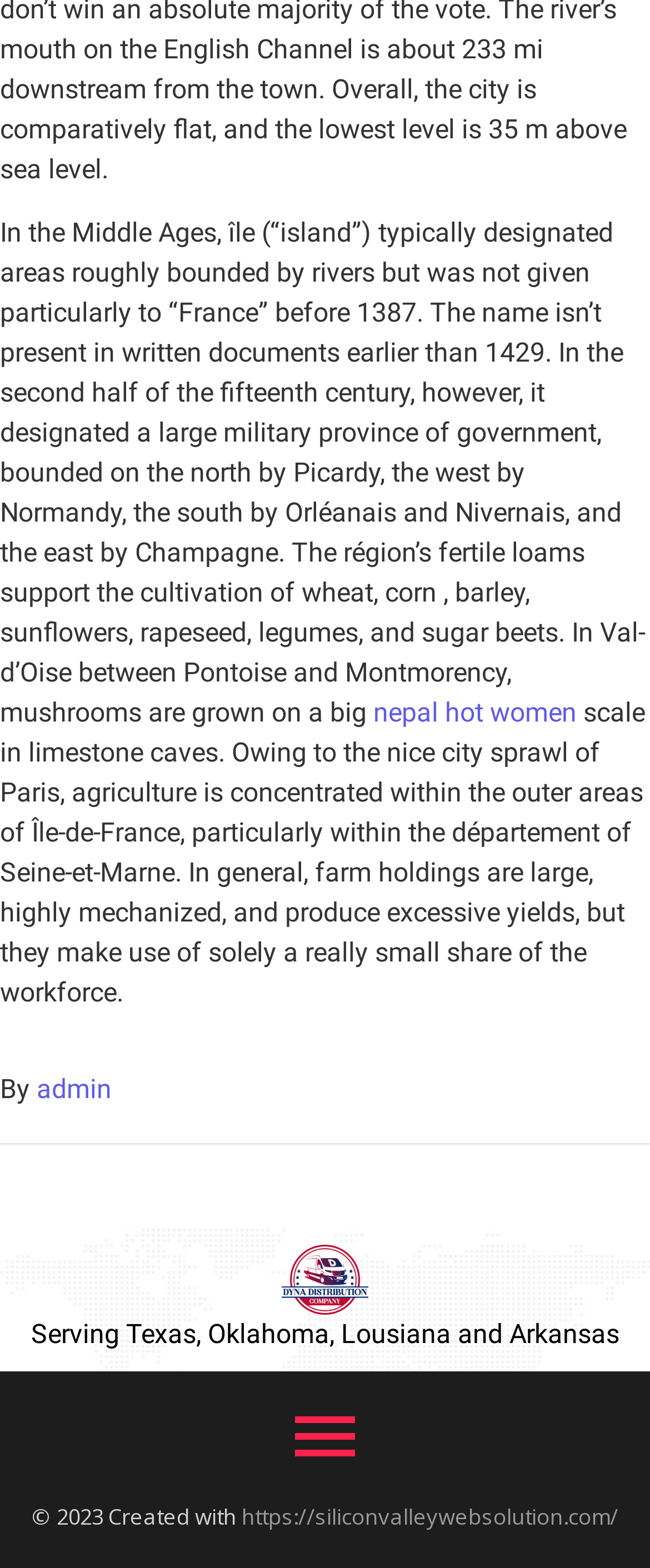What is the copyright year mentioned in the footer?
Look at the image and provide a detailed response to the question.

The footer of the webpage contains a copyright notice with the year 2023, indicating that the content is copyrighted up to that year.